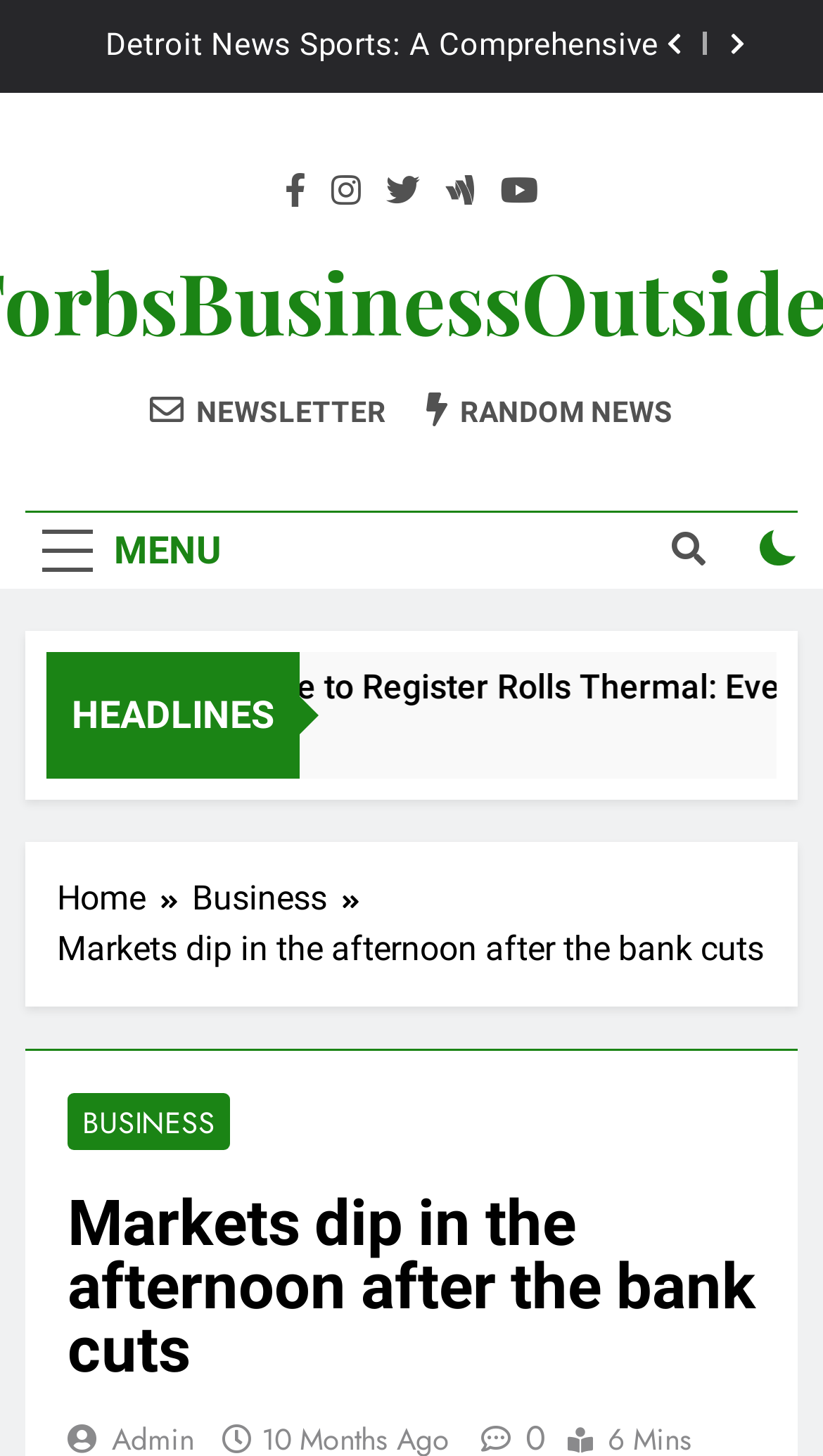Refer to the image and answer the question with as much detail as possible: What is the current market trend?

Based on the webpage, the current market trend is indicated by the heading 'Markets dip in the afternoon after the bank cuts', which suggests that the markets are currently experiencing a decline.